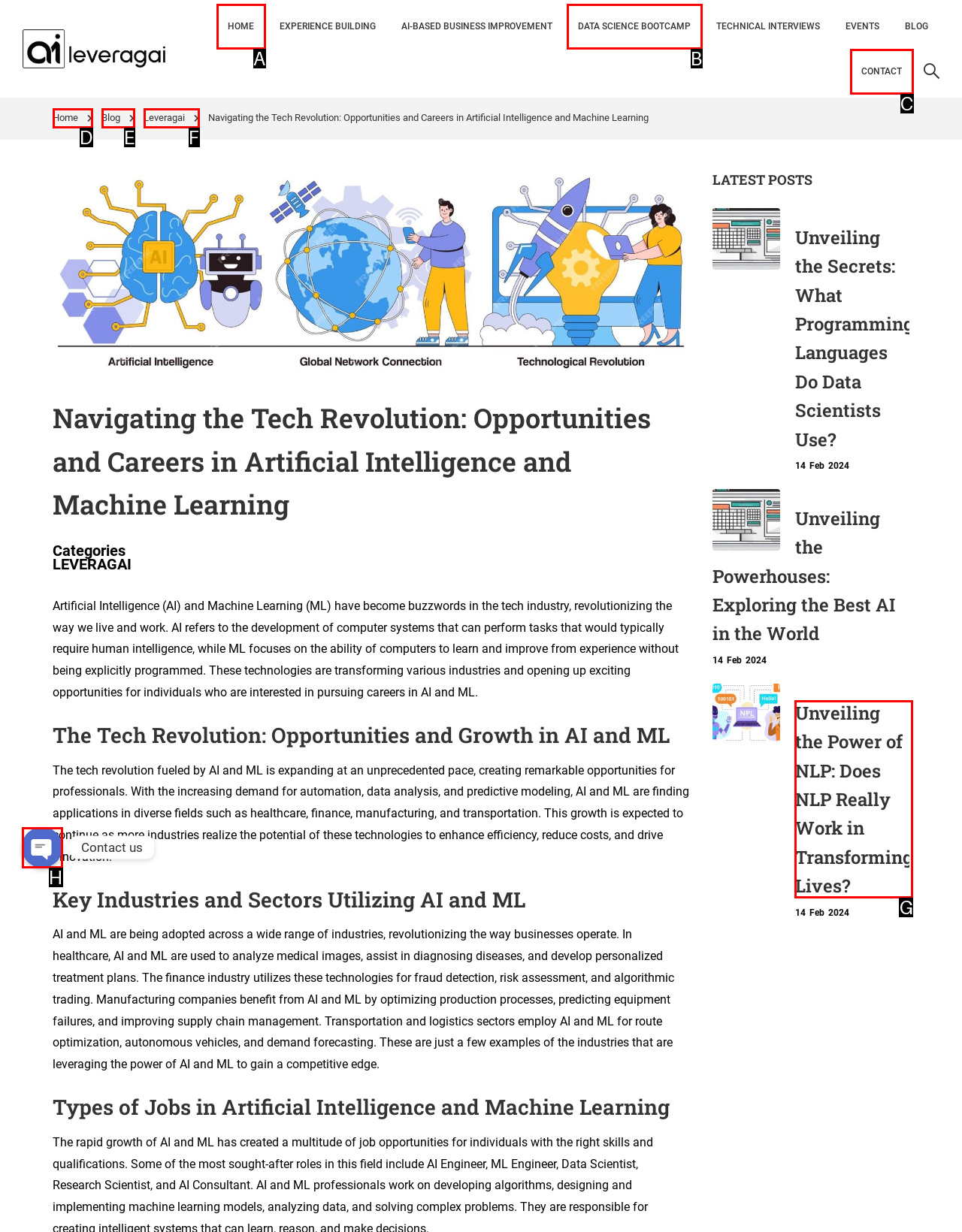Match the description: My Retirement Blog to one of the options shown. Reply with the letter of the best match.

None